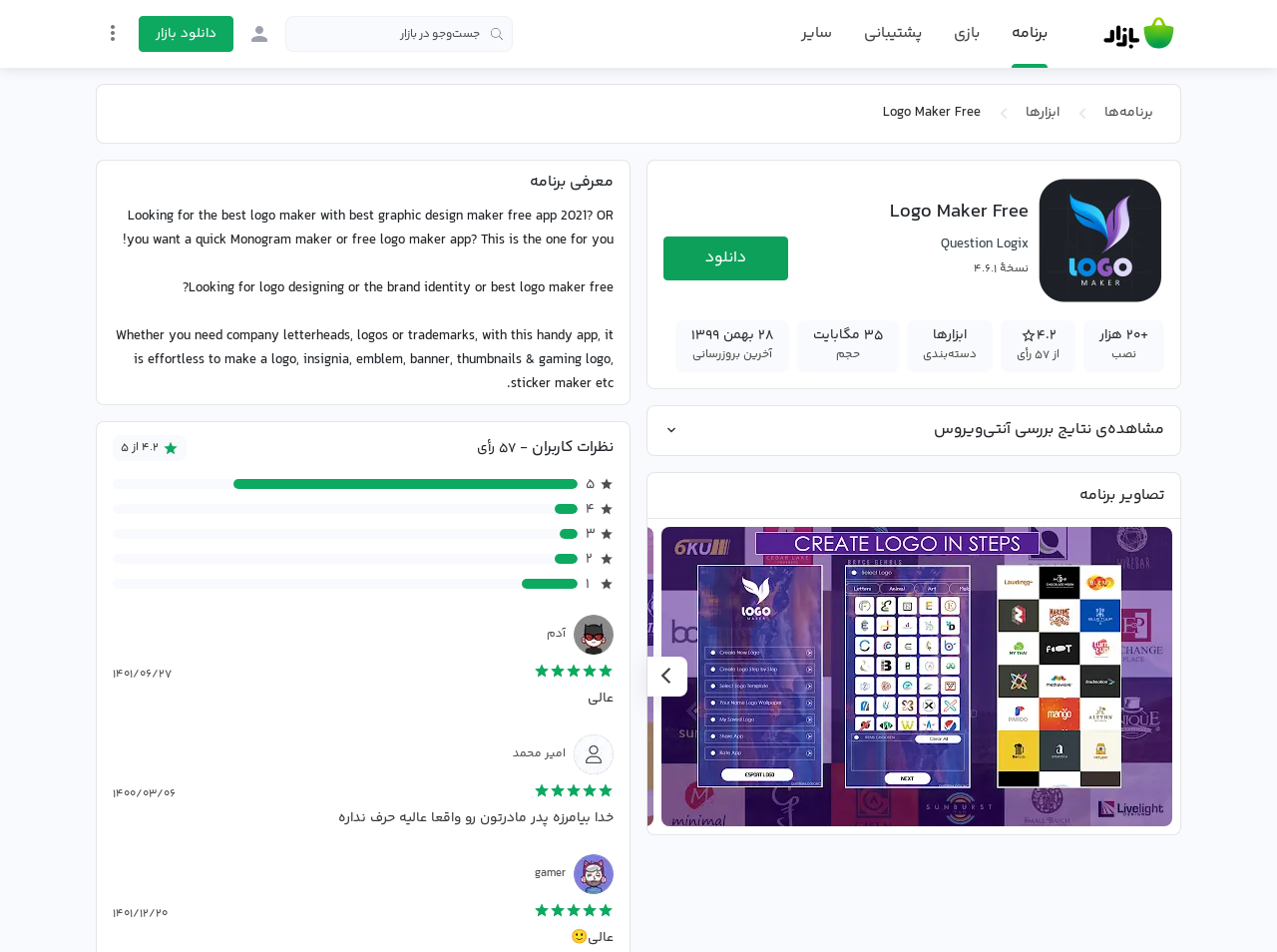What is the name of the logo maker app?
Respond with a short answer, either a single word or a phrase, based on the image.

Logo Maker Free